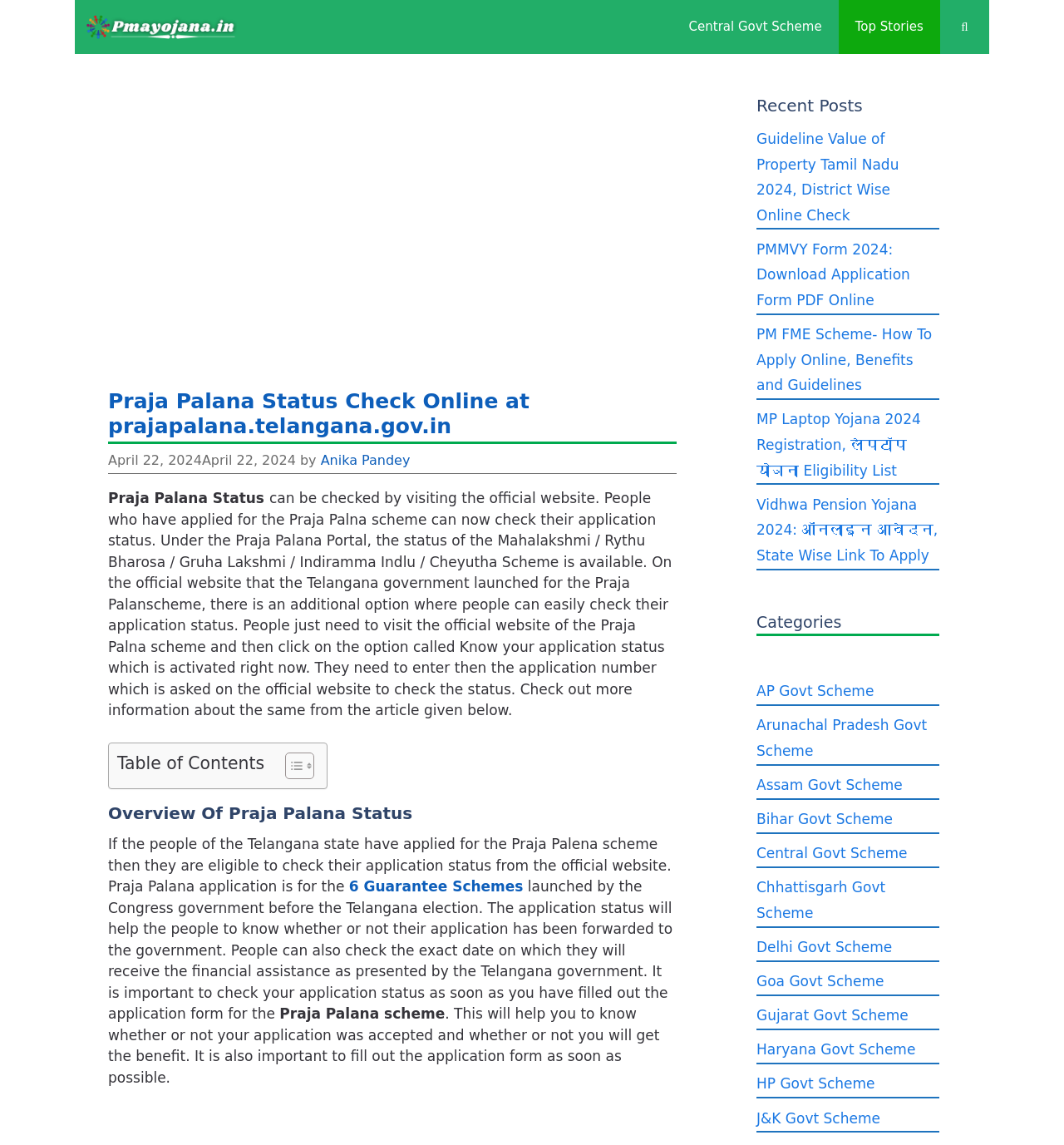Please determine the bounding box coordinates for the element with the description: "Anika Pandey".

[0.301, 0.395, 0.385, 0.409]